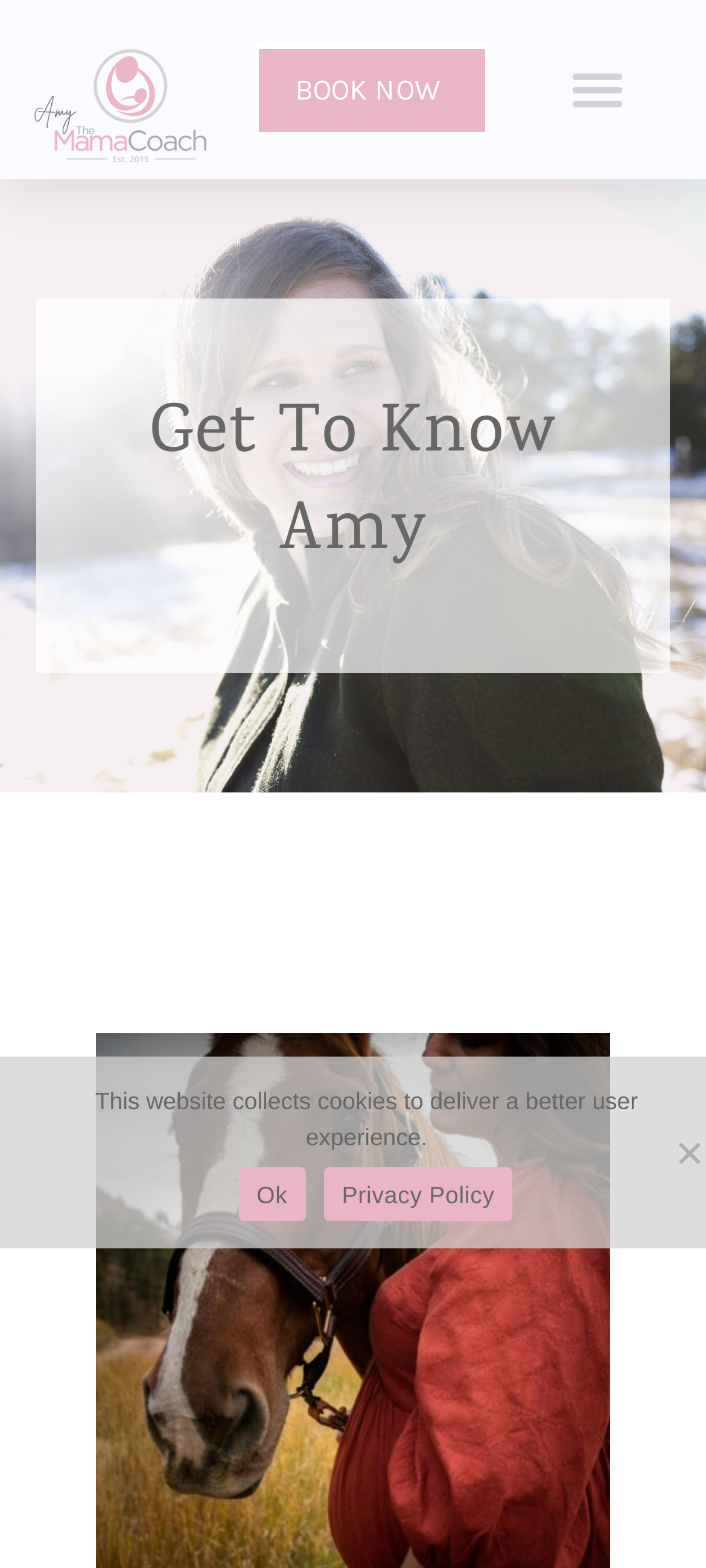What is the name of the website?
Using the visual information, reply with a single word or short phrase.

The Mama Coach